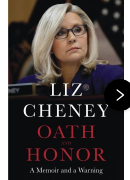Give a detailed account of the contents of the image.

The image features the book cover of "Oath and Honor: A Memoir and a Warning" by Liz Cheney. The cover prominently displays Cheney, a prominent political figure known for her role as a former U.S. Representative and her outspoken views on various political issues. She is depicted with shoulder-length blonde hair and glasses, exuding a serious demeanor as she gazes directly at the viewer. The title of the book is boldly presented across the center of the cover, rendered in white and red text against a dark background, suggesting a powerful and impactful narrative. Additionally, a decorative arrow in the lower right suggests further options, perhaps leading to more details or similar works. This book not only shares Cheney's personal experiences but also offers insights into the political landscape, underscoring themes of integrity and accountability.